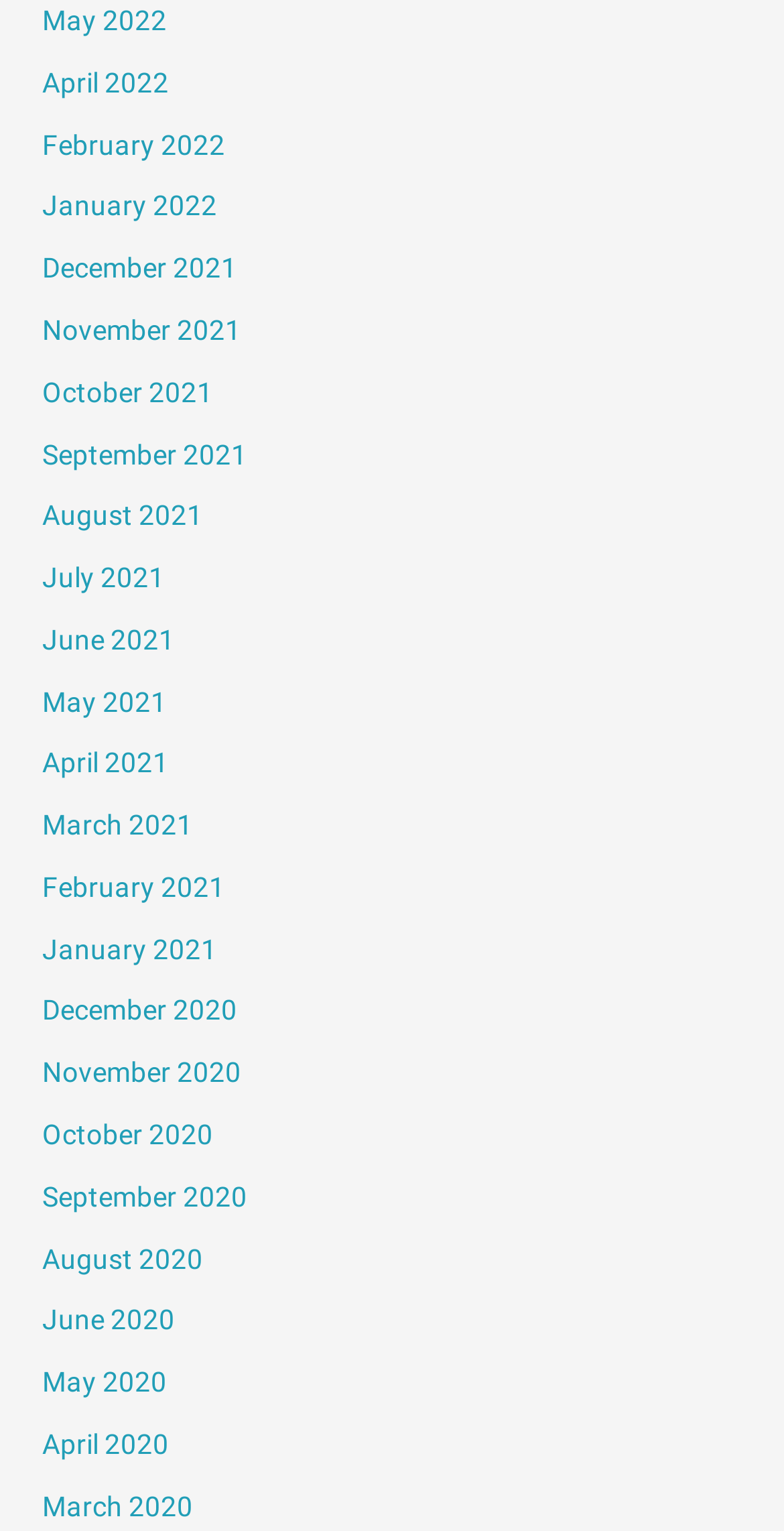Are the months listed in chronological order?
Using the image as a reference, give an elaborate response to the question.

I examined the link elements on the webpage and found that the months are listed in descending order, with the latest month 'May 2022' first and the earliest month 'March 2020' last, indicating that they are in chronological order.